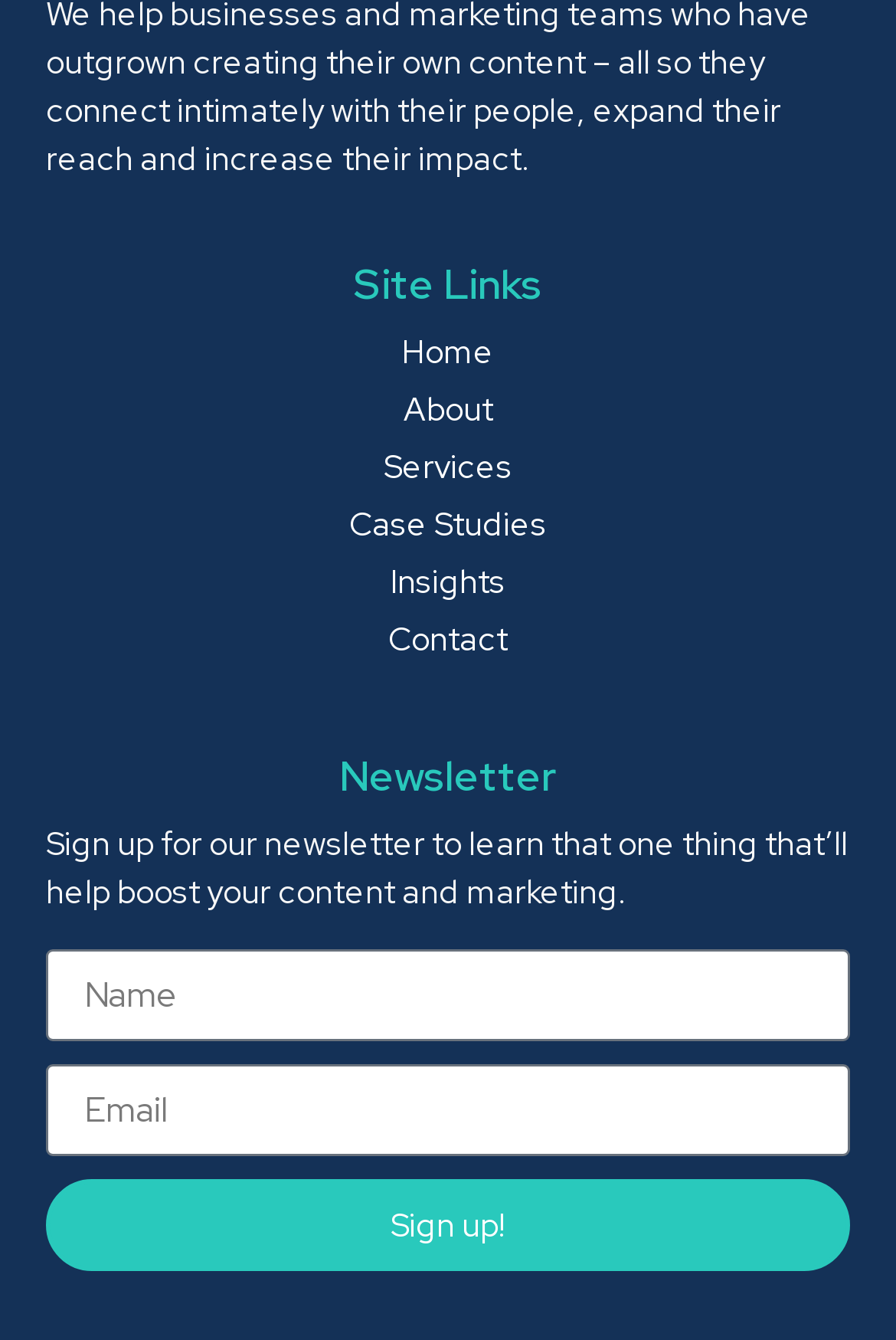Identify the bounding box for the described UI element. Provide the coordinates in (top-left x, top-left y, bottom-right x, bottom-right y) format with values ranging from 0 to 1: Services

[0.051, 0.331, 0.949, 0.367]